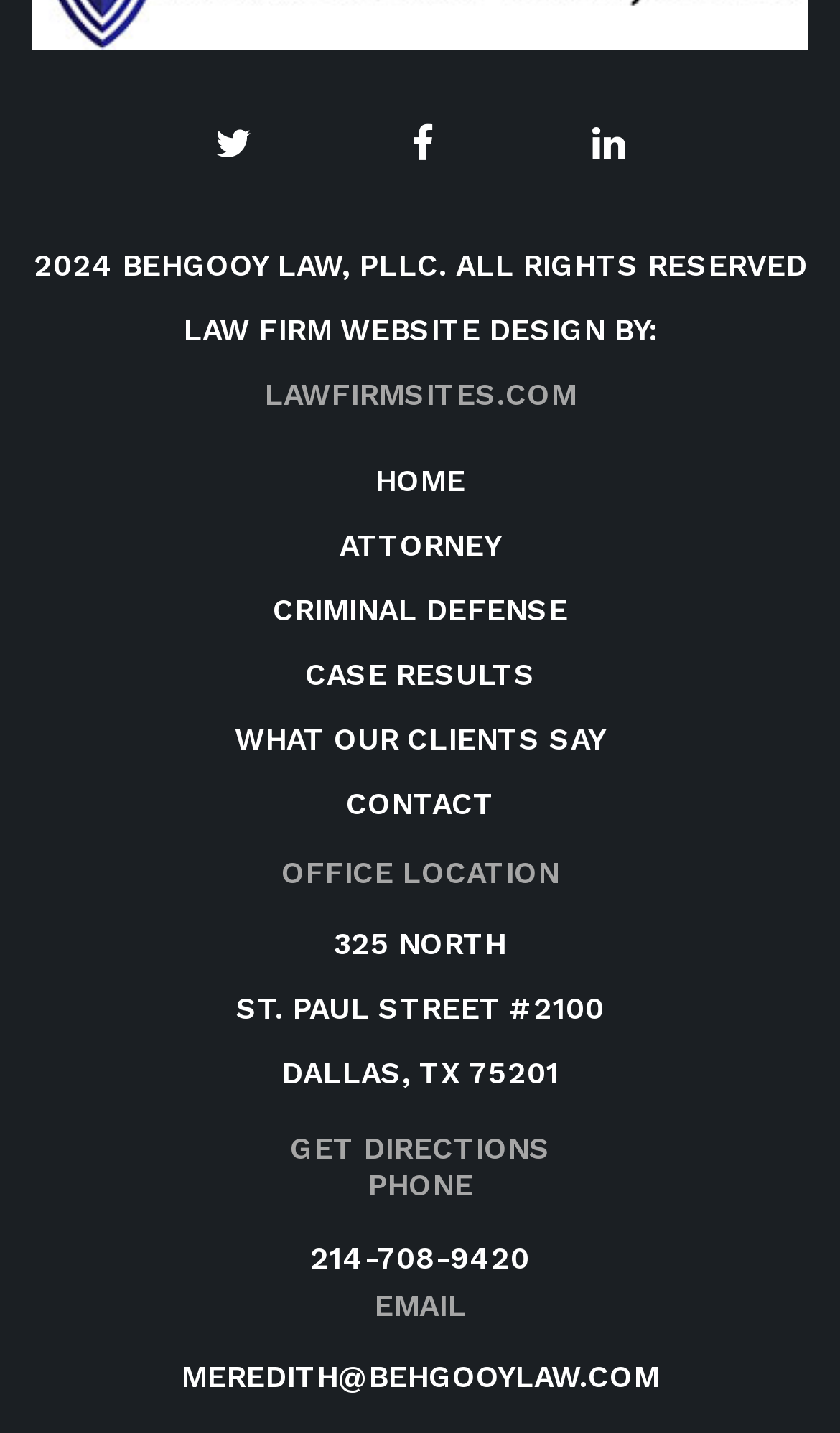From the webpage screenshot, predict the bounding box coordinates (top-left x, top-left y, bottom-right x, bottom-right y) for the UI element described here: What Our Clients Say

[0.279, 0.503, 0.721, 0.527]